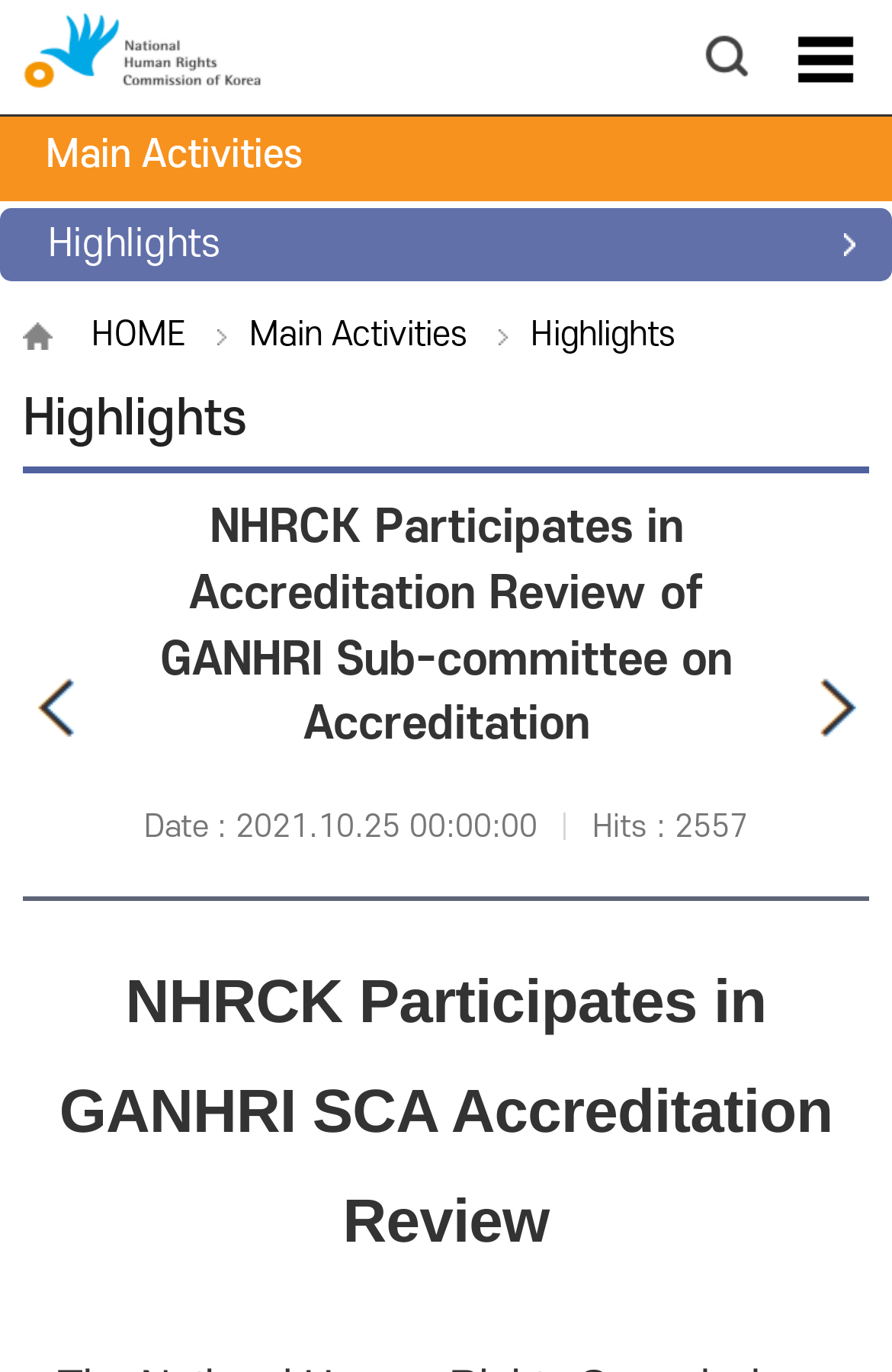Carefully examine the image and provide an in-depth answer to the question: How many links are there in the main menu?

The main menu is located at the top of the webpage and contains three links: 'Press Releases', 'Highlights', and 'e-Newsletter'.